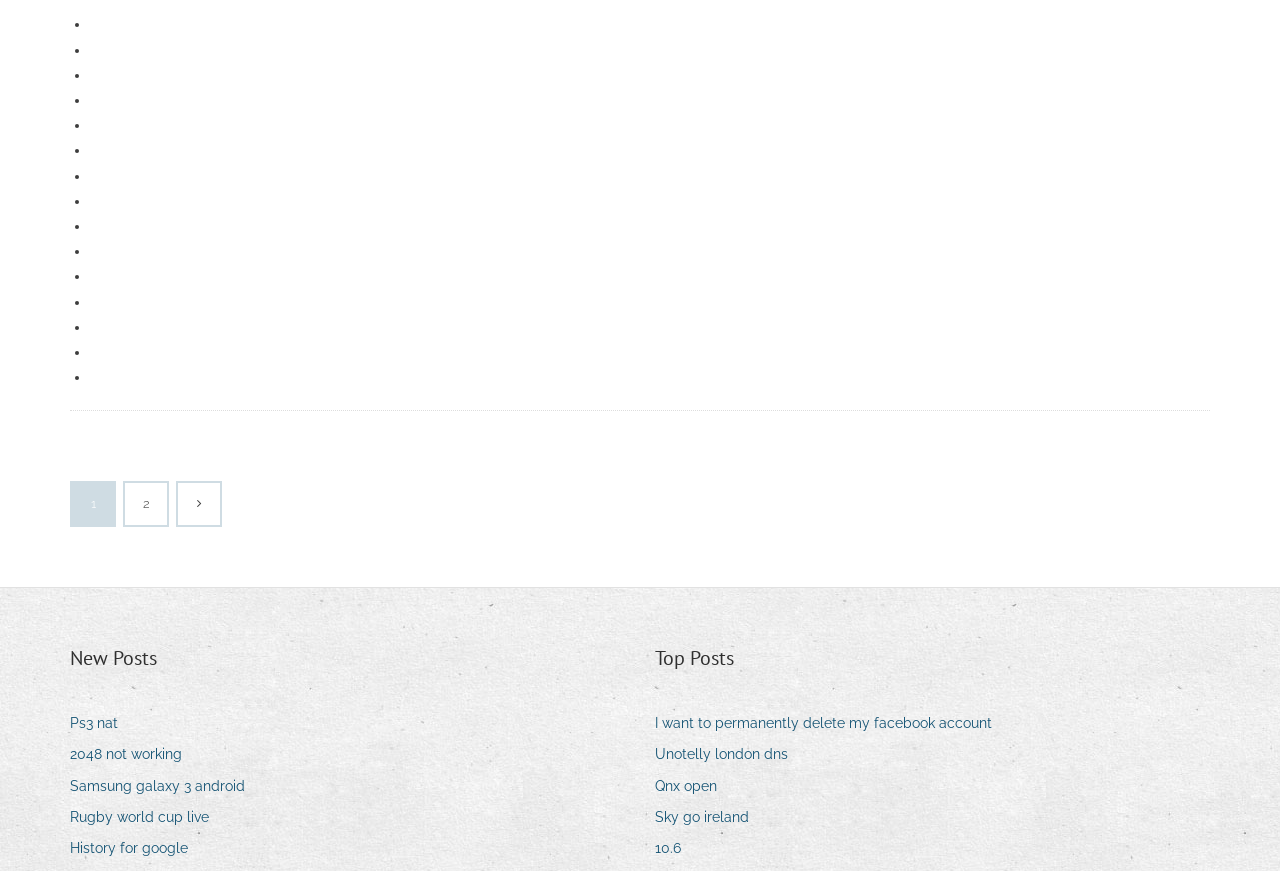Locate the bounding box coordinates of the item that should be clicked to fulfill the instruction: "Go to 'Top Posts'".

[0.512, 0.739, 0.573, 0.773]